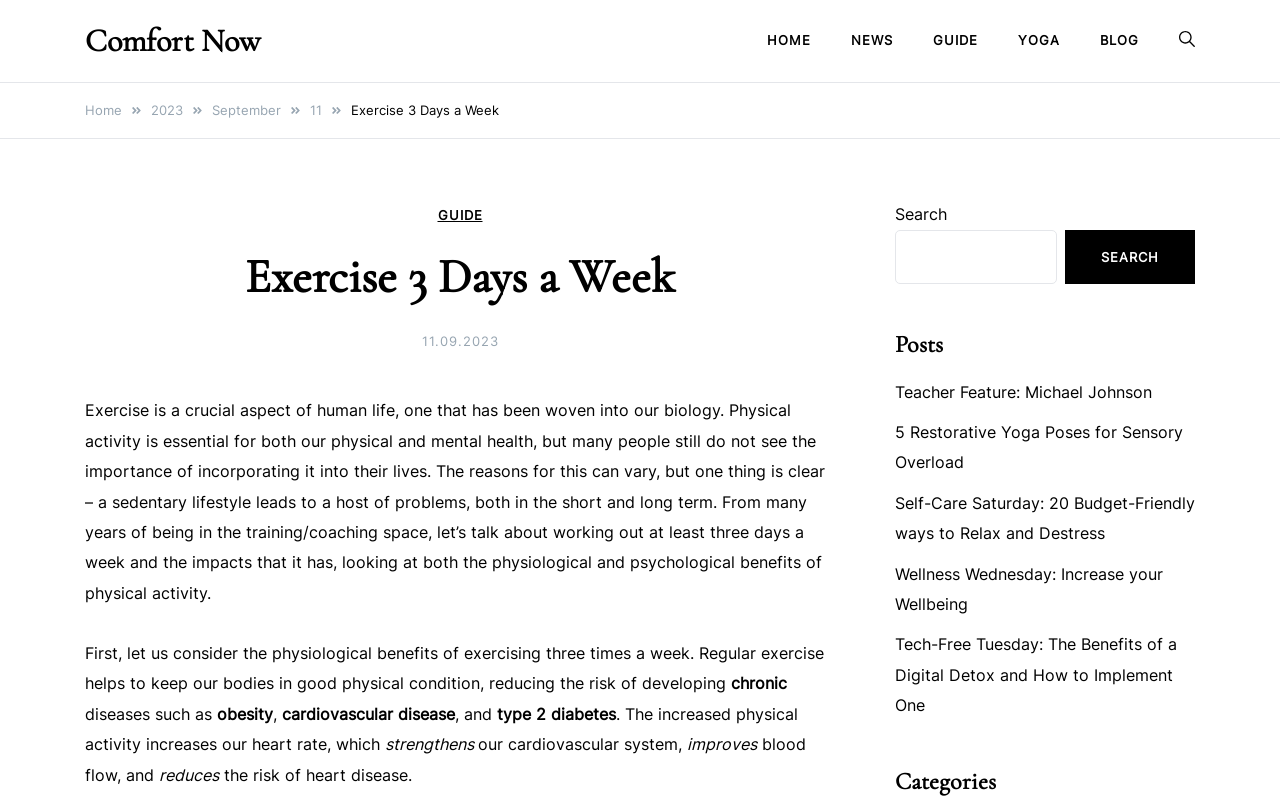Please find the bounding box for the UI component described as follows: "Guide".

[0.342, 0.263, 0.377, 0.279]